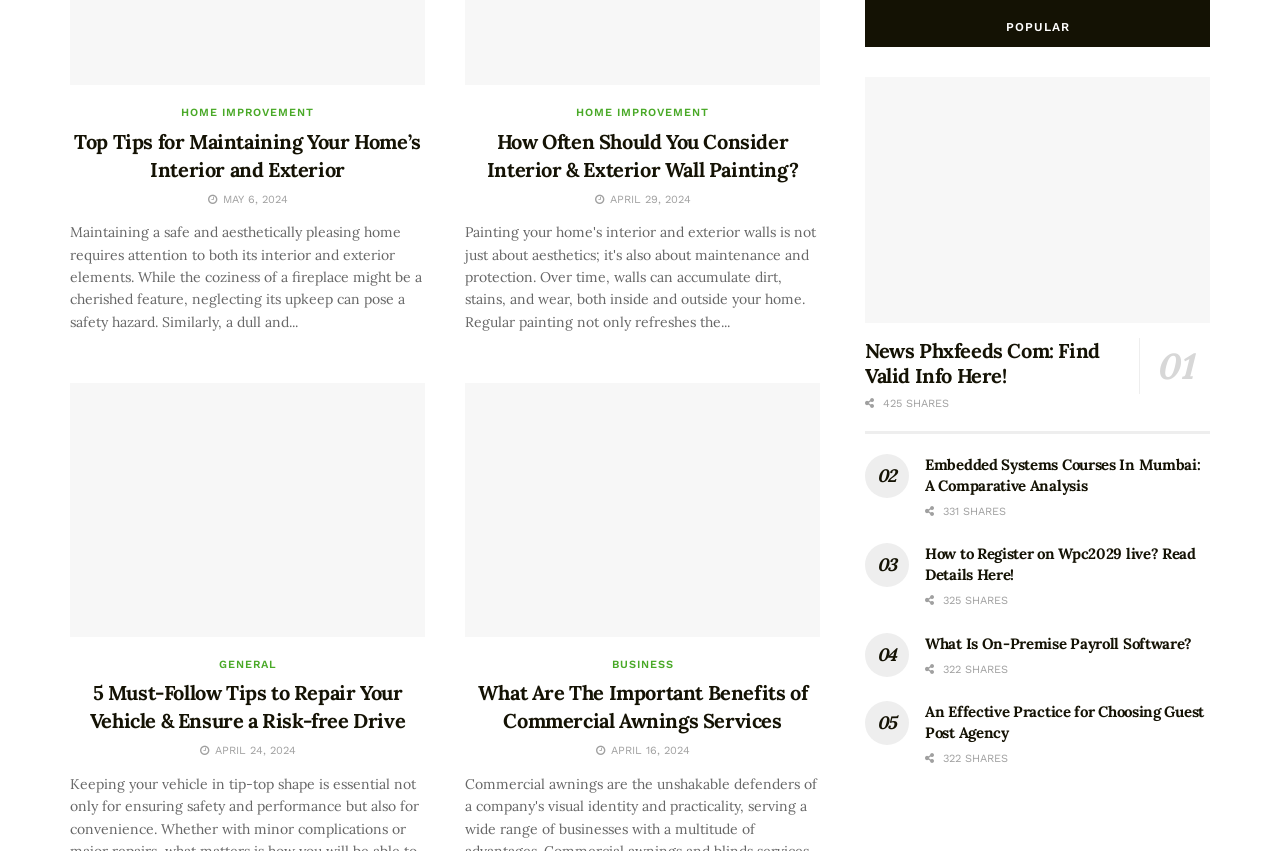What is the date of the article 'What Are The Important Benefits of Commercial Awnings Services'?
Please answer the question as detailed as possible.

I determined the answer by looking at the StaticText element with the text 'APRIL 16, 2024' which is located above the article title 'What Are The Important Benefits of Commercial Awnings Services'.